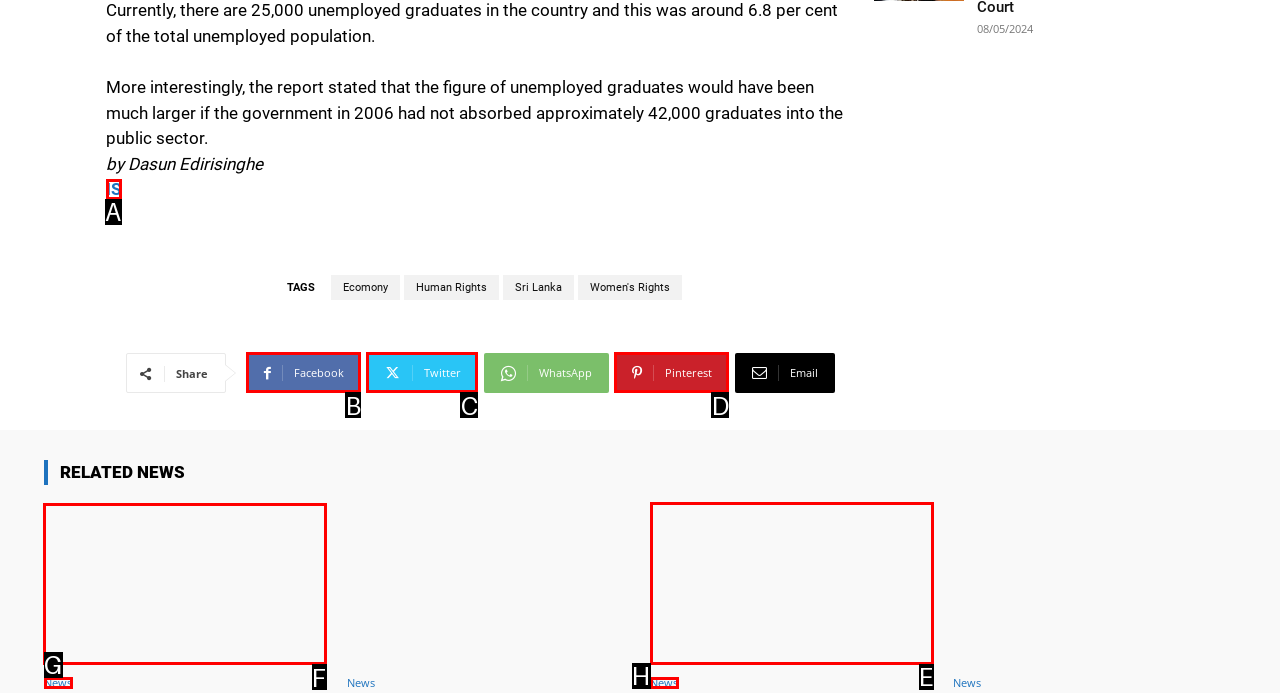Select the option I need to click to accomplish this task: View related news about Ranil Rajapaksa
Provide the letter of the selected choice from the given options.

F